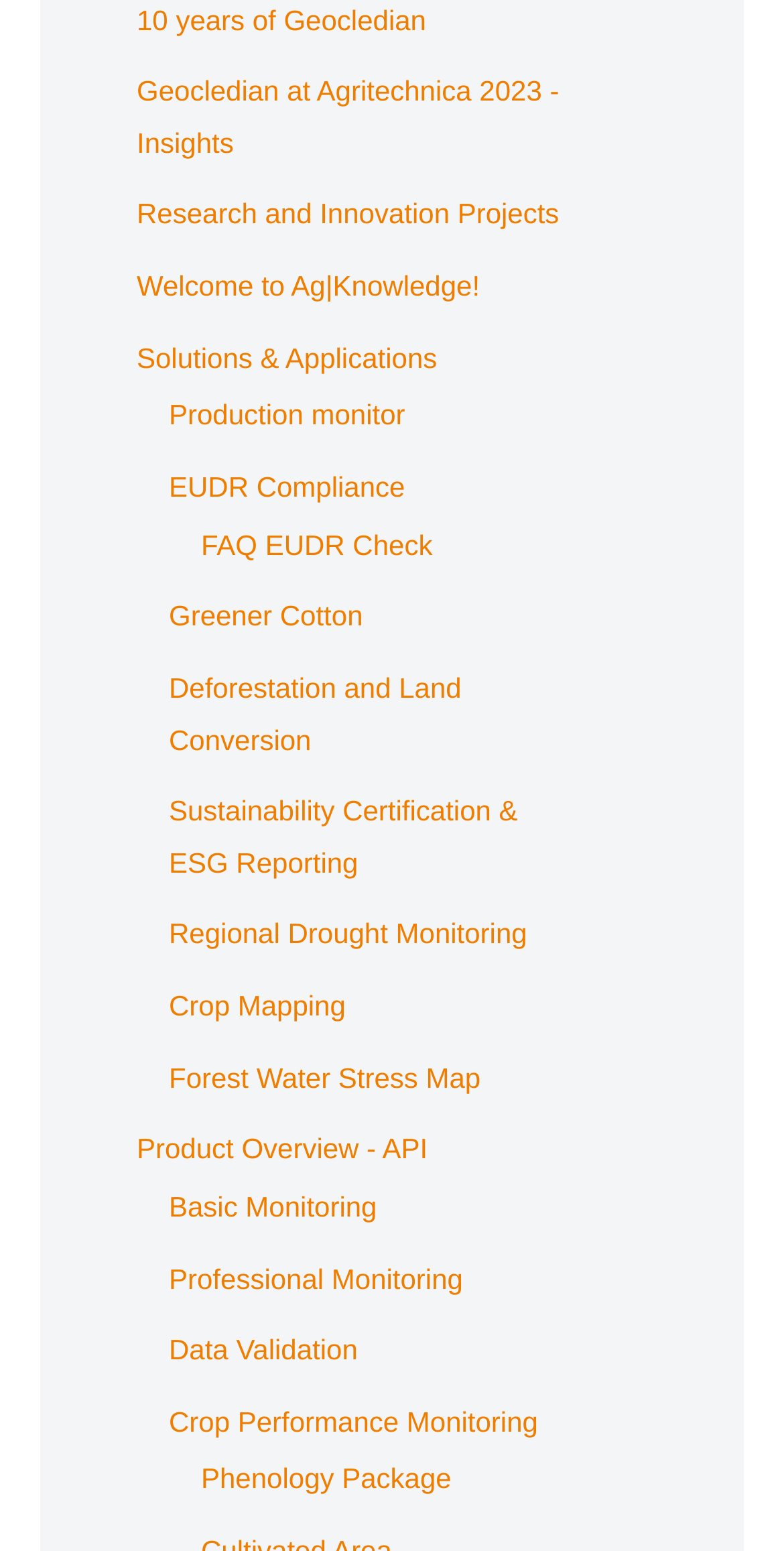What is the first link on the webpage? Based on the screenshot, please respond with a single word or phrase.

10 years of Geocledian